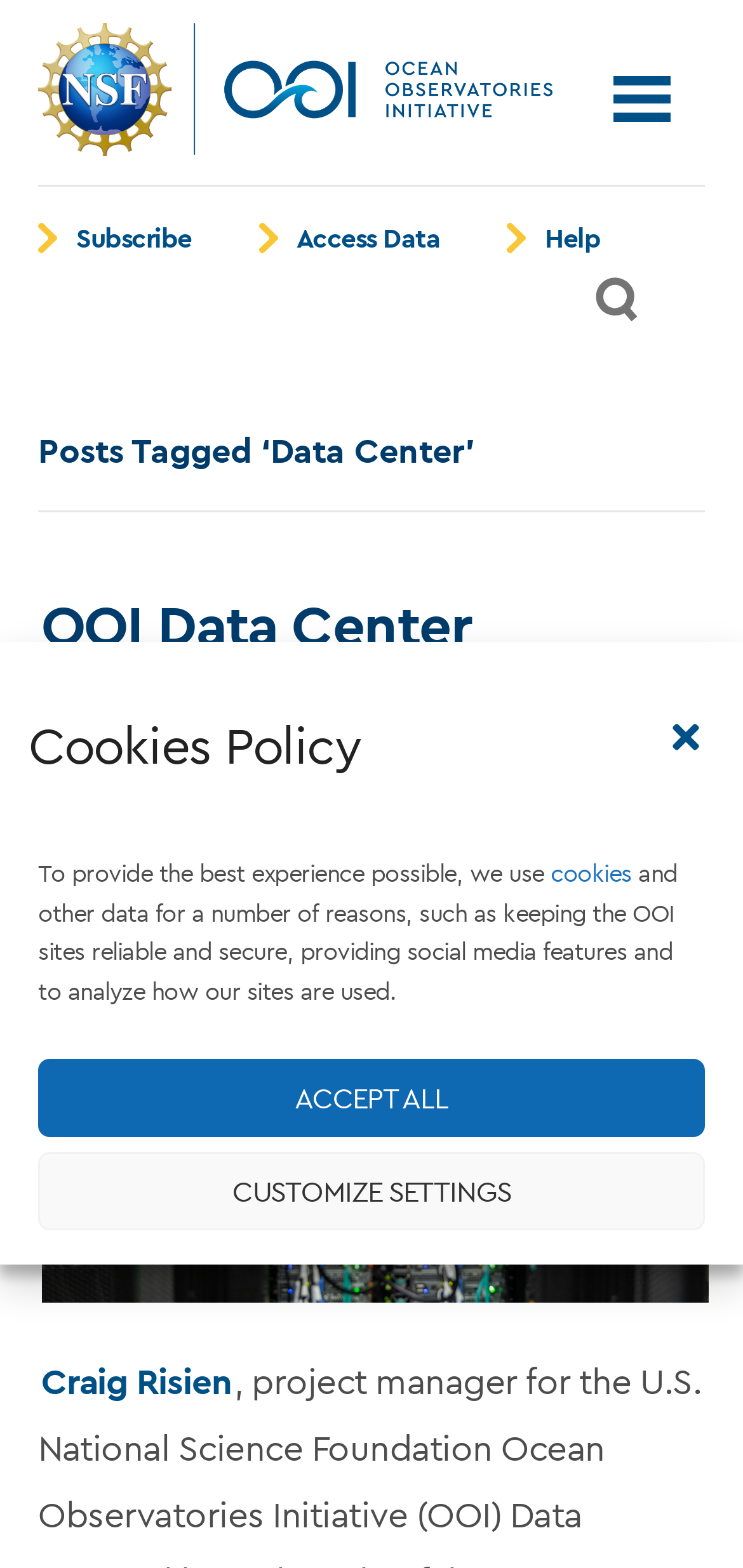Please locate the bounding box coordinates of the region I need to click to follow this instruction: "Read the OOI Data Center Progress Report".

[0.051, 0.375, 0.949, 0.477]